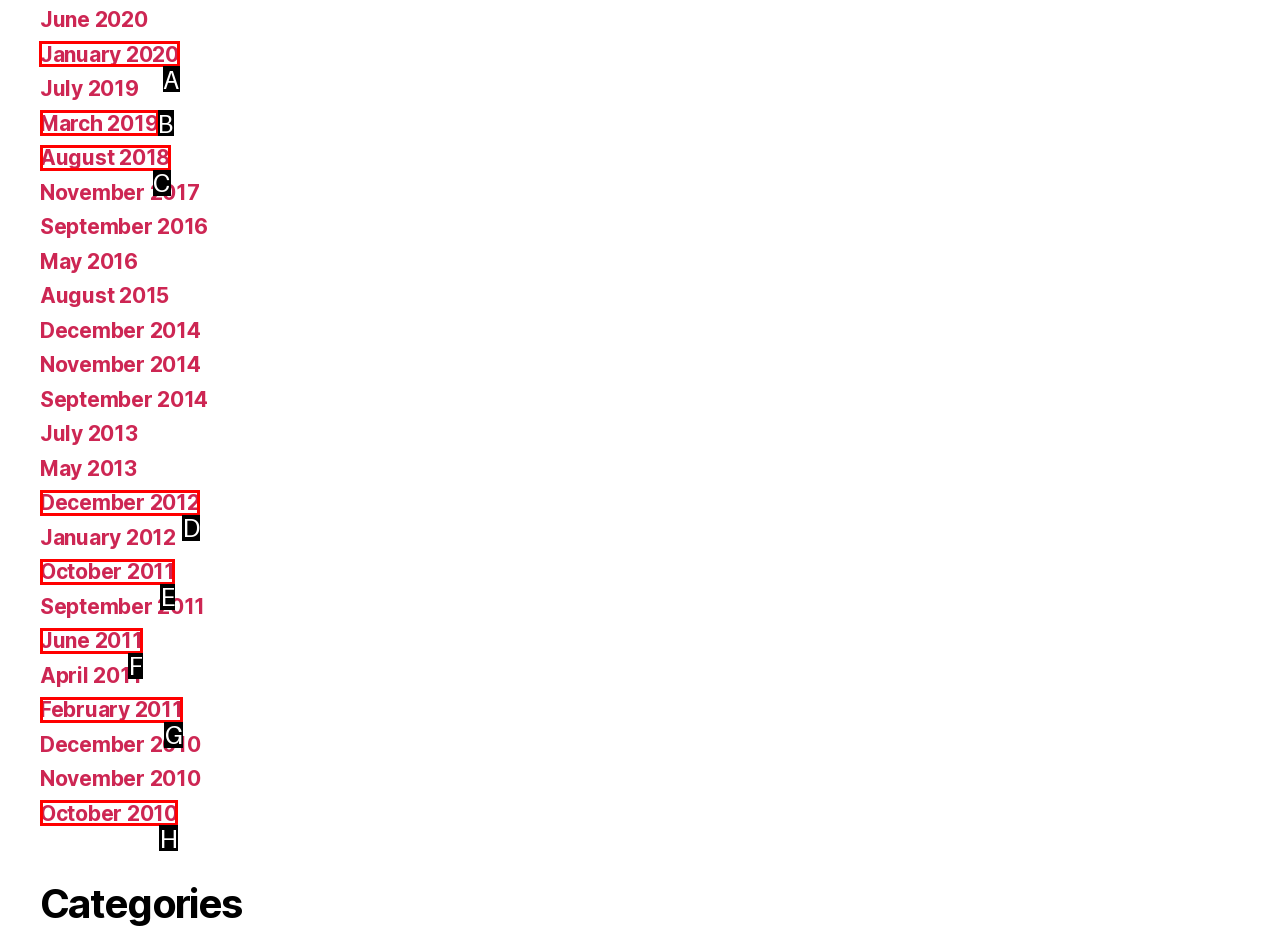From the available options, which lettered element should I click to complete this task: view January 2020?

A